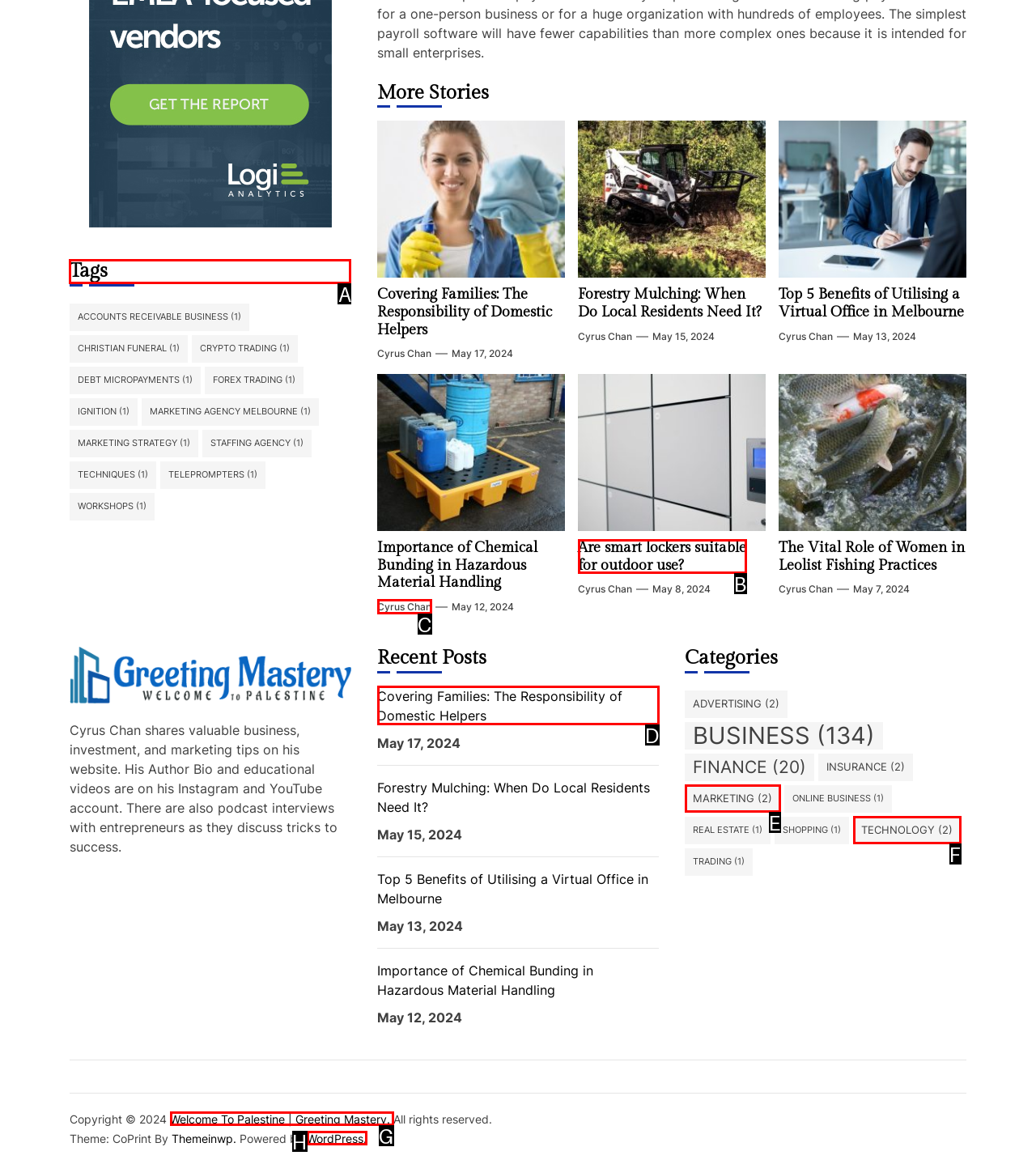Decide which HTML element to click to complete the task: View the tags Provide the letter of the appropriate option.

A